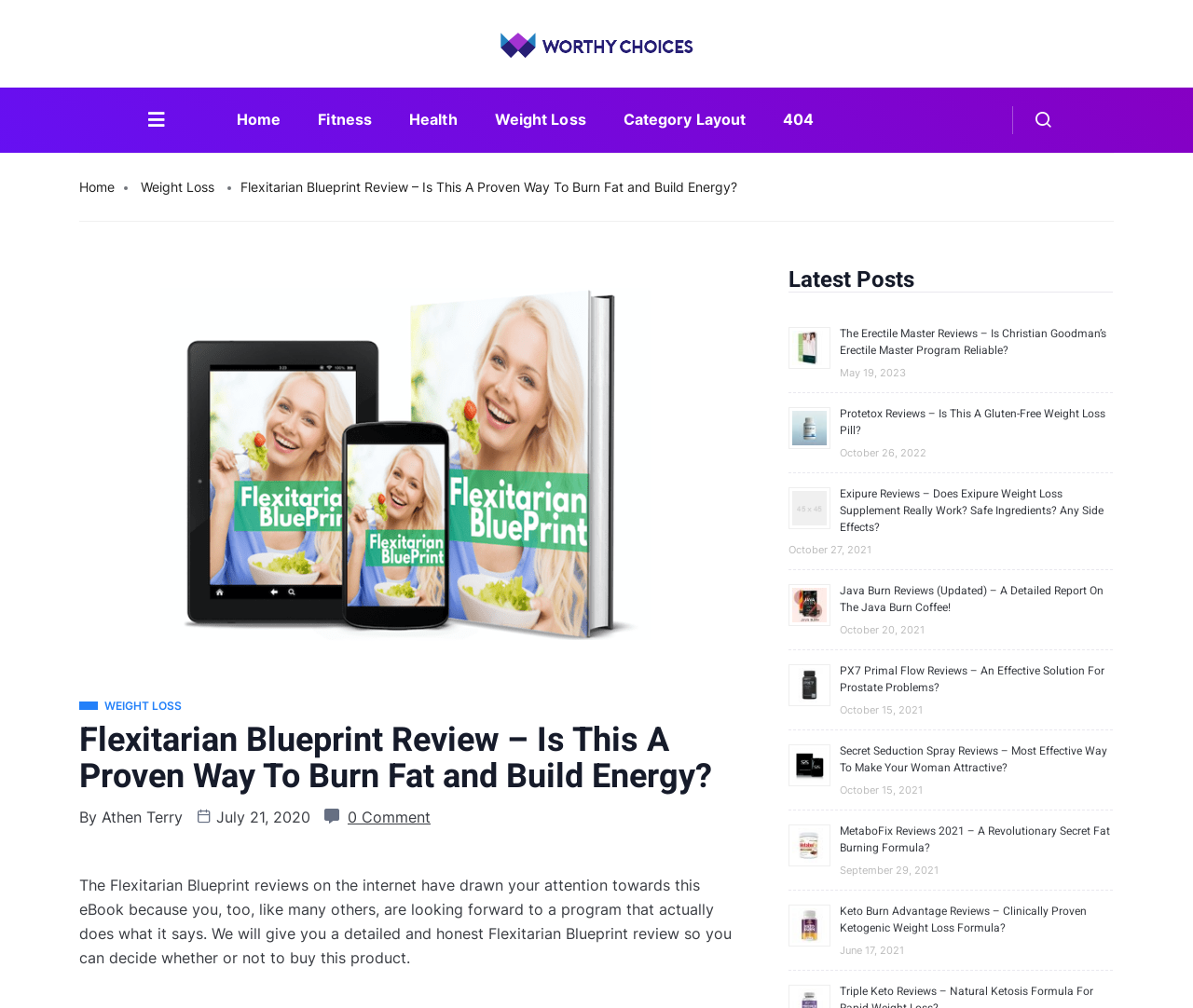What is the category of the webpage?
Refer to the image and provide a concise answer in one word or phrase.

Weight Loss